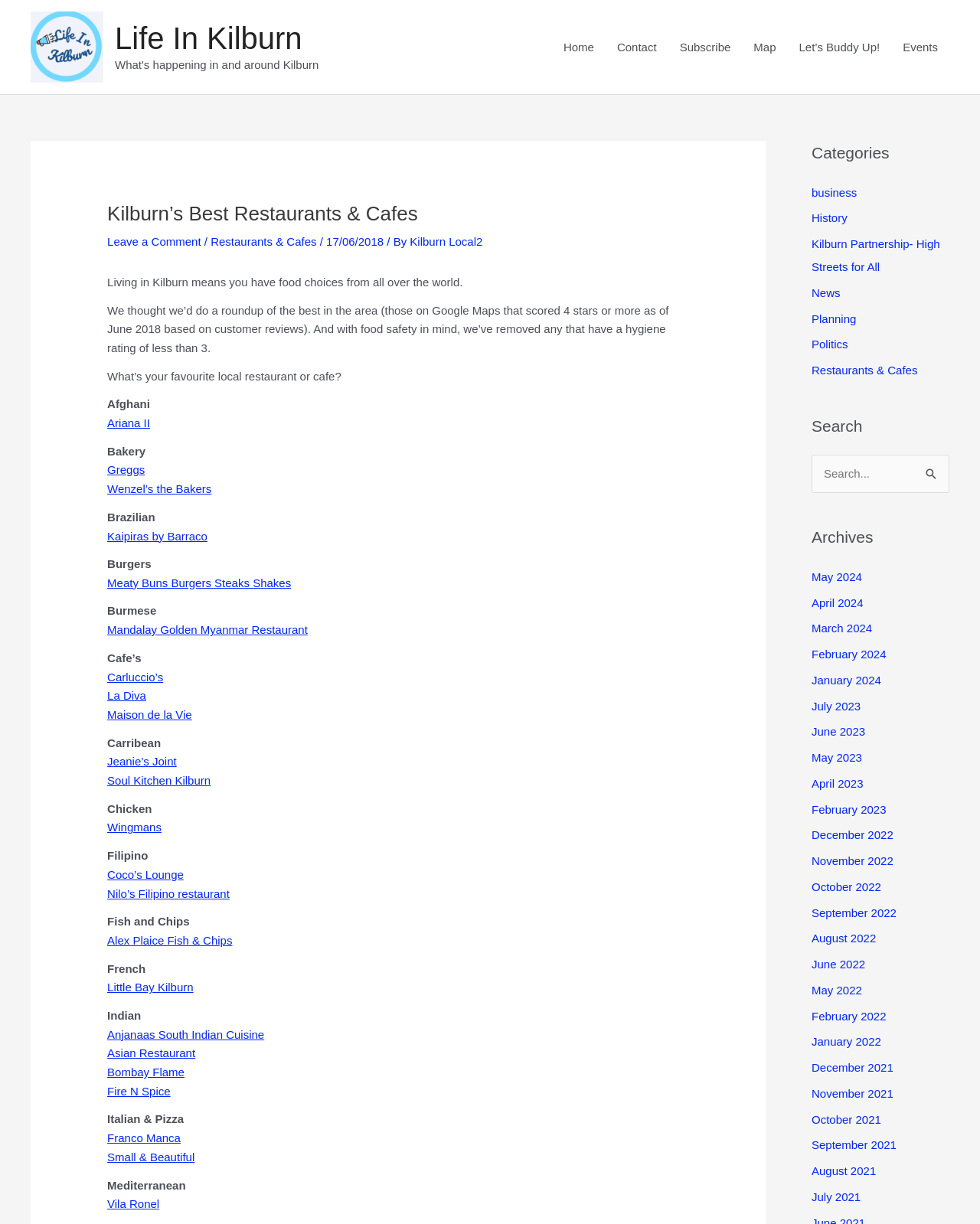Please give the bounding box coordinates of the area that should be clicked to fulfill the following instruction: "View 'Restaurants & Cafes' category". The coordinates should be in the format of four float numbers from 0 to 1, i.e., [left, top, right, bottom].

[0.828, 0.297, 0.936, 0.308]